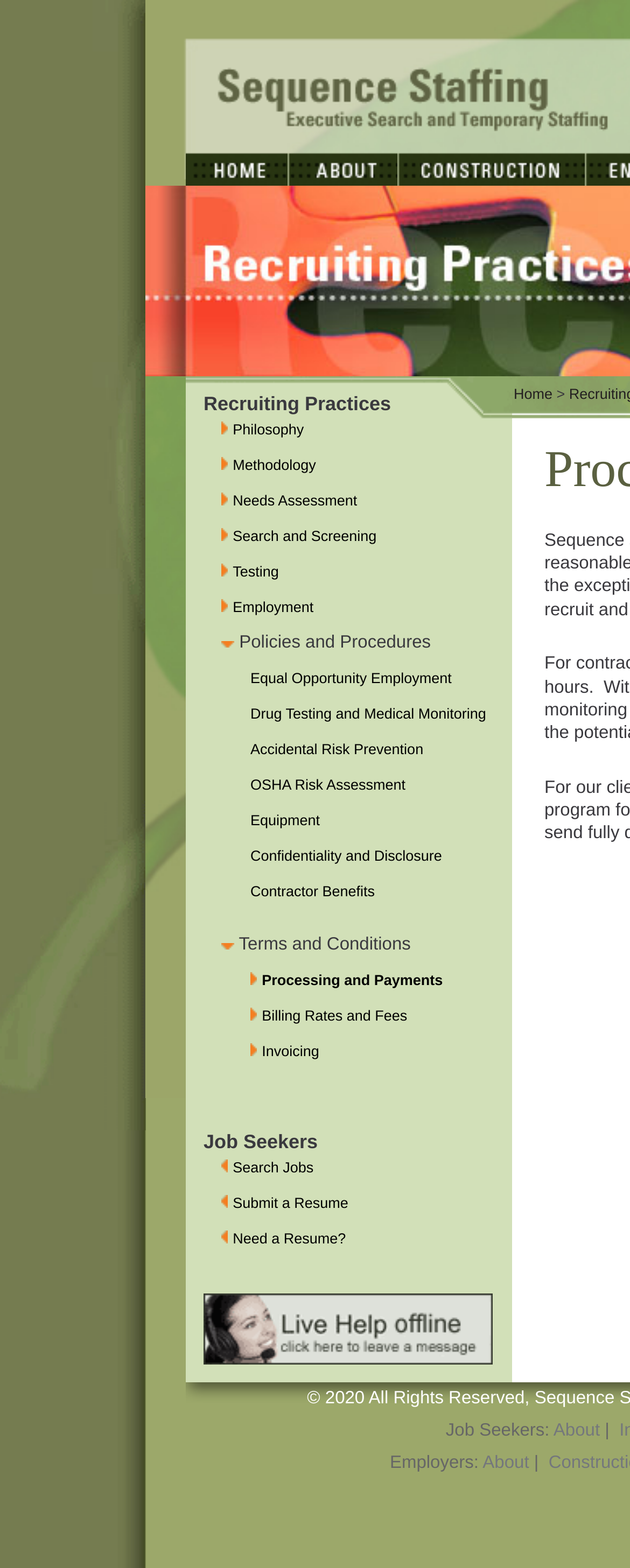How many main categories are listed for job seekers?
Please provide a detailed and thorough answer to the question.

On the webpage, there are three main categories listed for job seekers: Search Jobs, Submit a Resume, and Need a Resume?. These categories are likely related to the job search and application process.